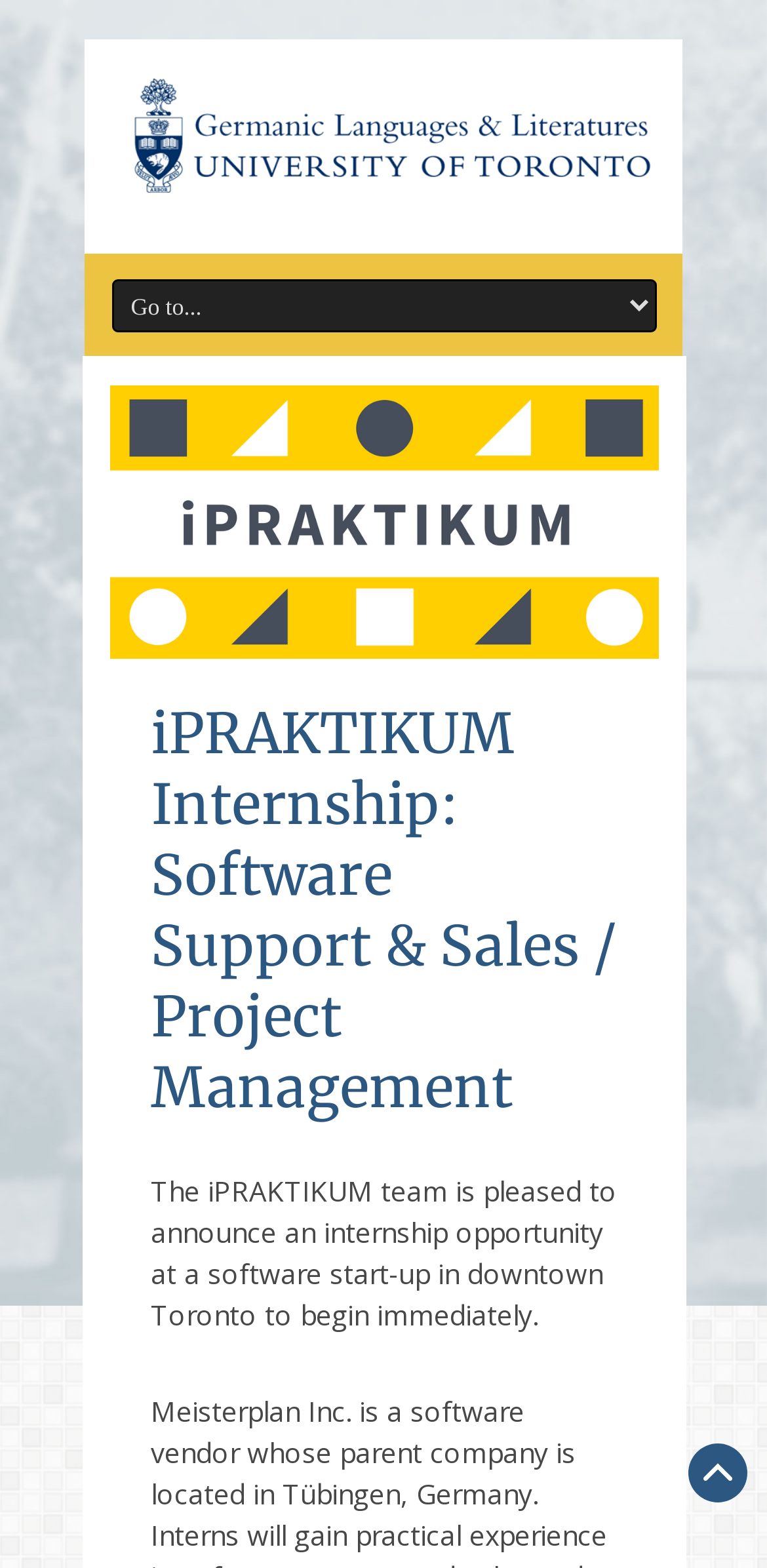What is the current state of the combobox?
Using the image as a reference, answer the question with a short word or phrase.

Not expanded